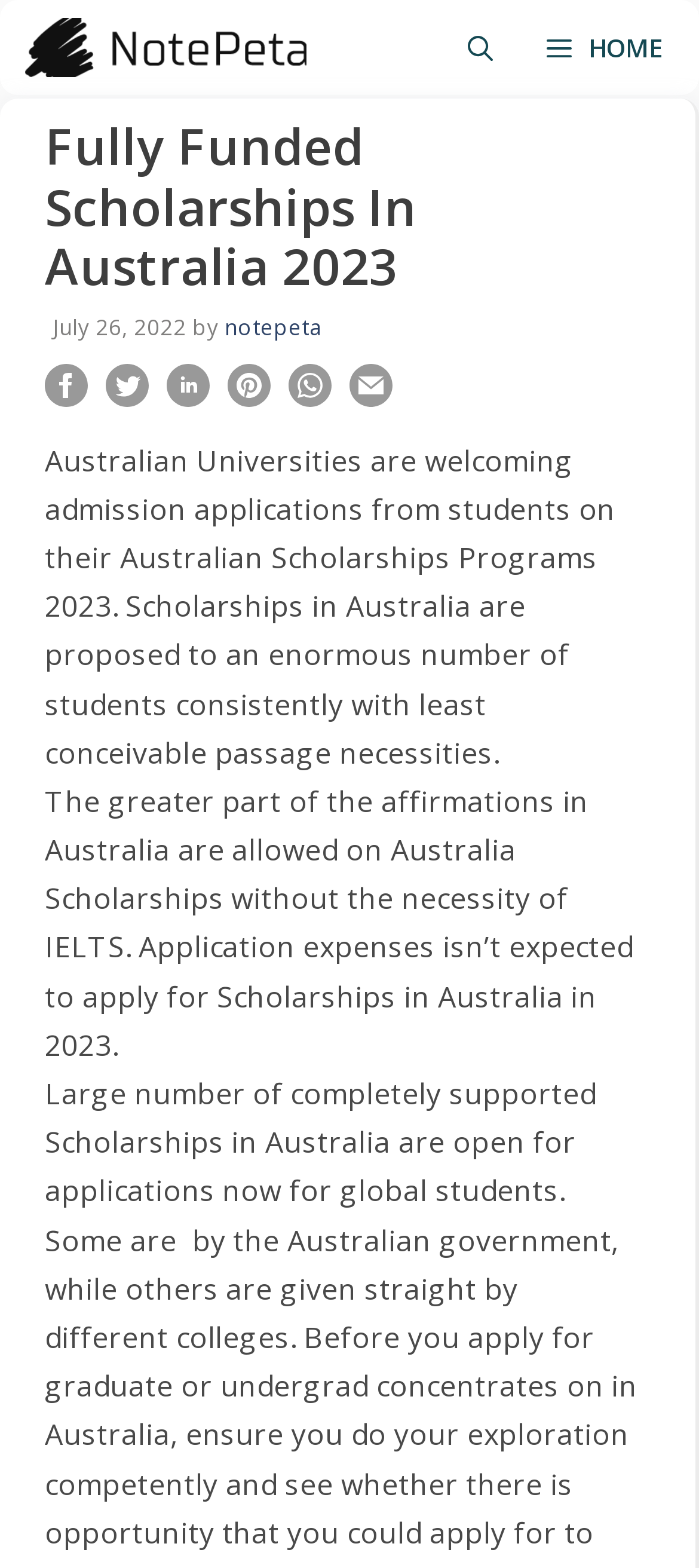Determine the bounding box coordinates for the region that must be clicked to execute the following instruction: "share this post".

[0.064, 0.241, 0.126, 0.266]